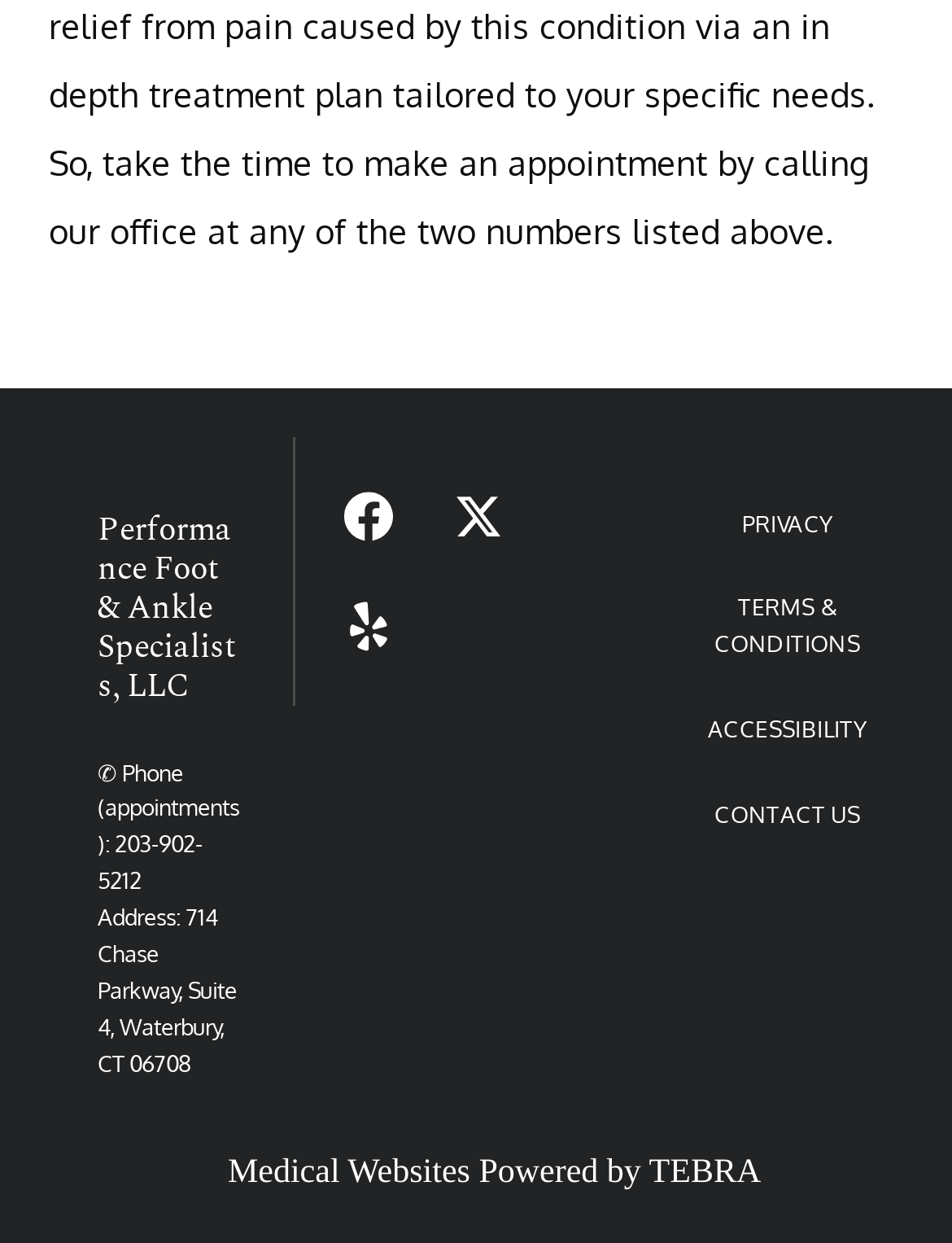Examine the image carefully and respond to the question with a detailed answer: 
How many links are there at the bottom of the webpage?

There are four links at the bottom of the webpage, which are 'PRIVACY', 'TERMS & CONDITIONS', 'ACCESSIBILITY', and 'CONTACT US'.